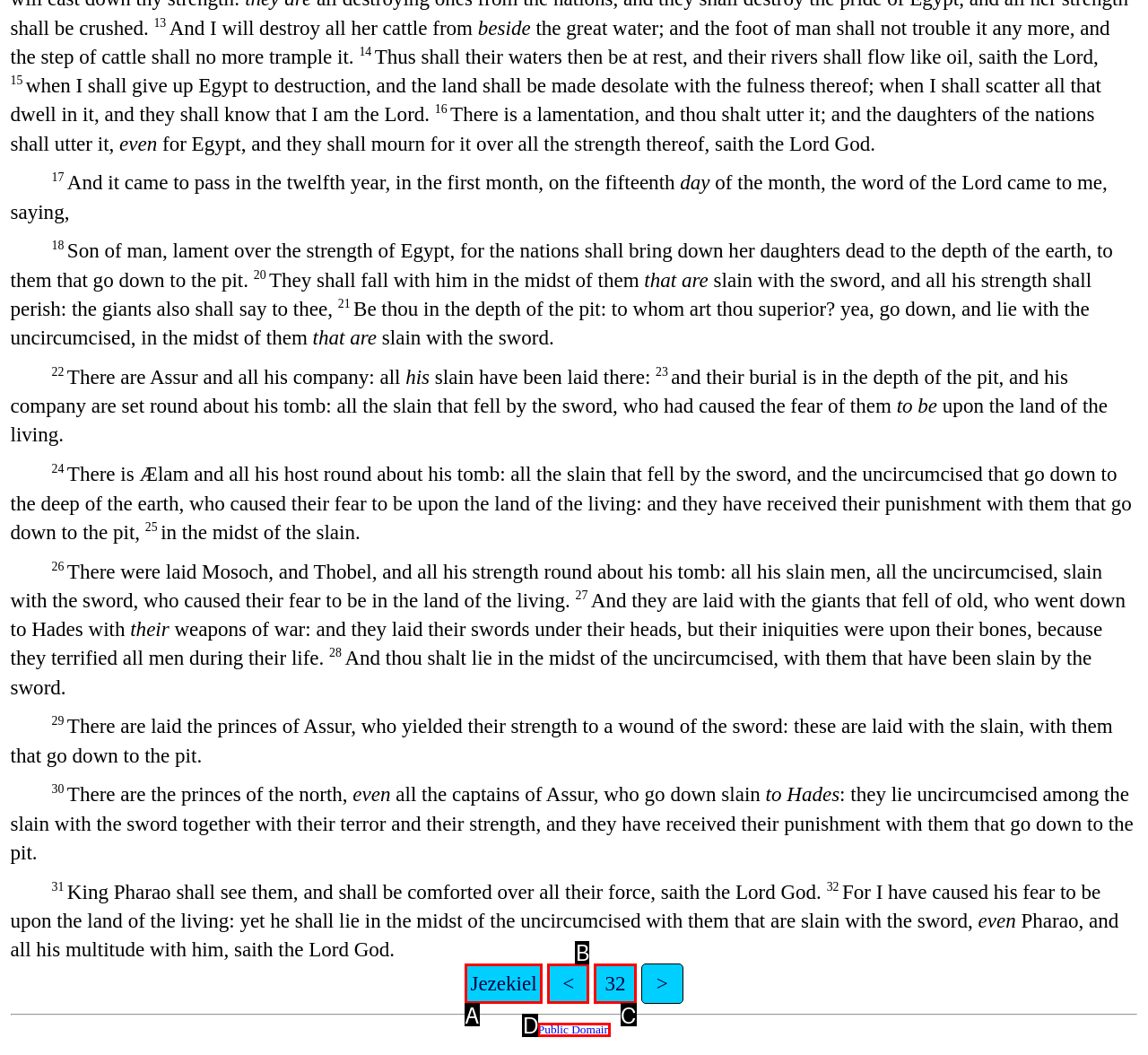Choose the HTML element that best fits the given description: Public Domain. Answer by stating the letter of the option.

D